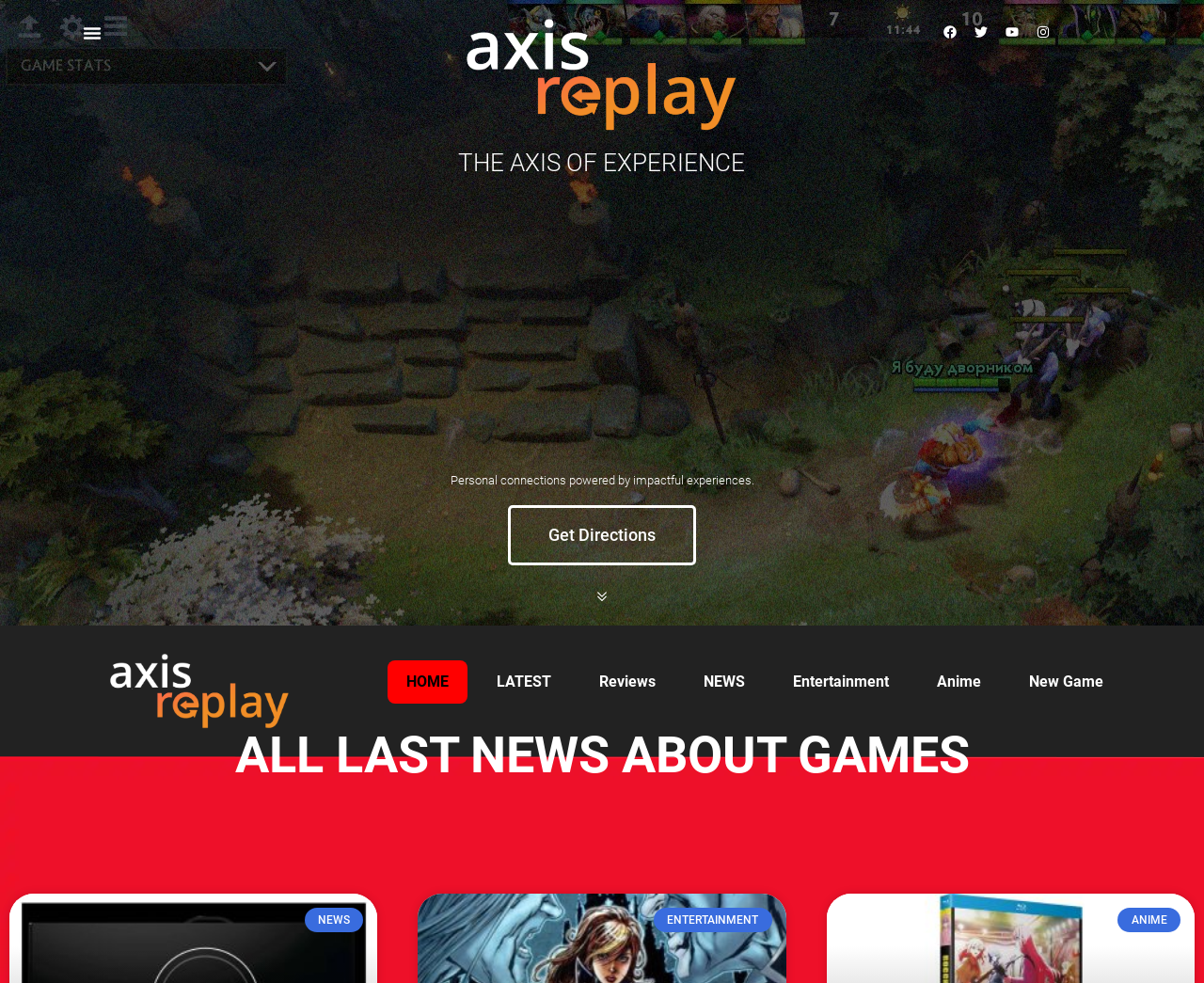Find the bounding box coordinates of the element I should click to carry out the following instruction: "Explore the Entertainment section".

[0.643, 0.672, 0.754, 0.716]